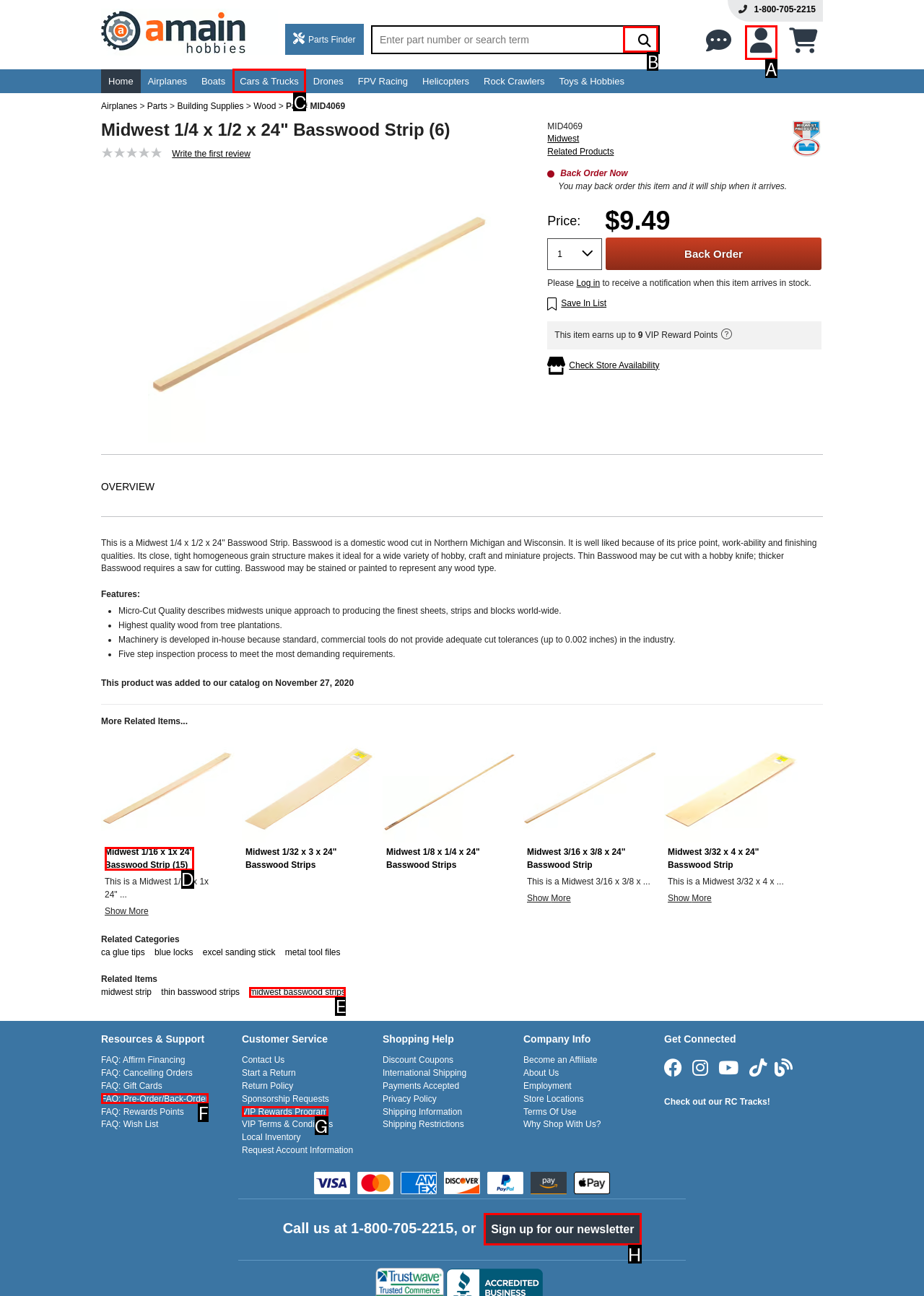Using the given description: Cars & Trucks, identify the HTML element that corresponds best. Answer with the letter of the correct option from the available choices.

C